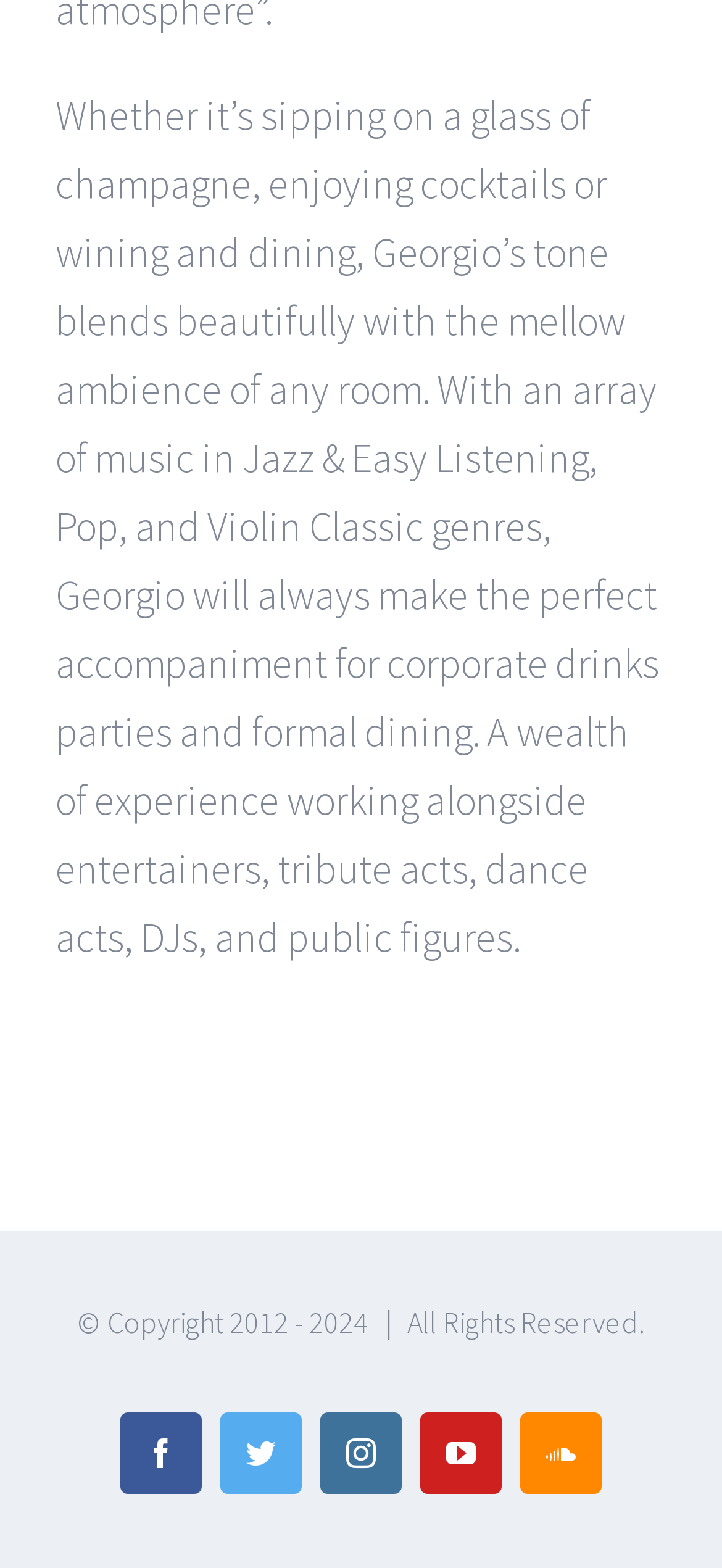What social media platforms are linked on this webpage?
Answer the question using a single word or phrase, according to the image.

Facebook, Twitter, Instagram, YouTube, SoundCloud